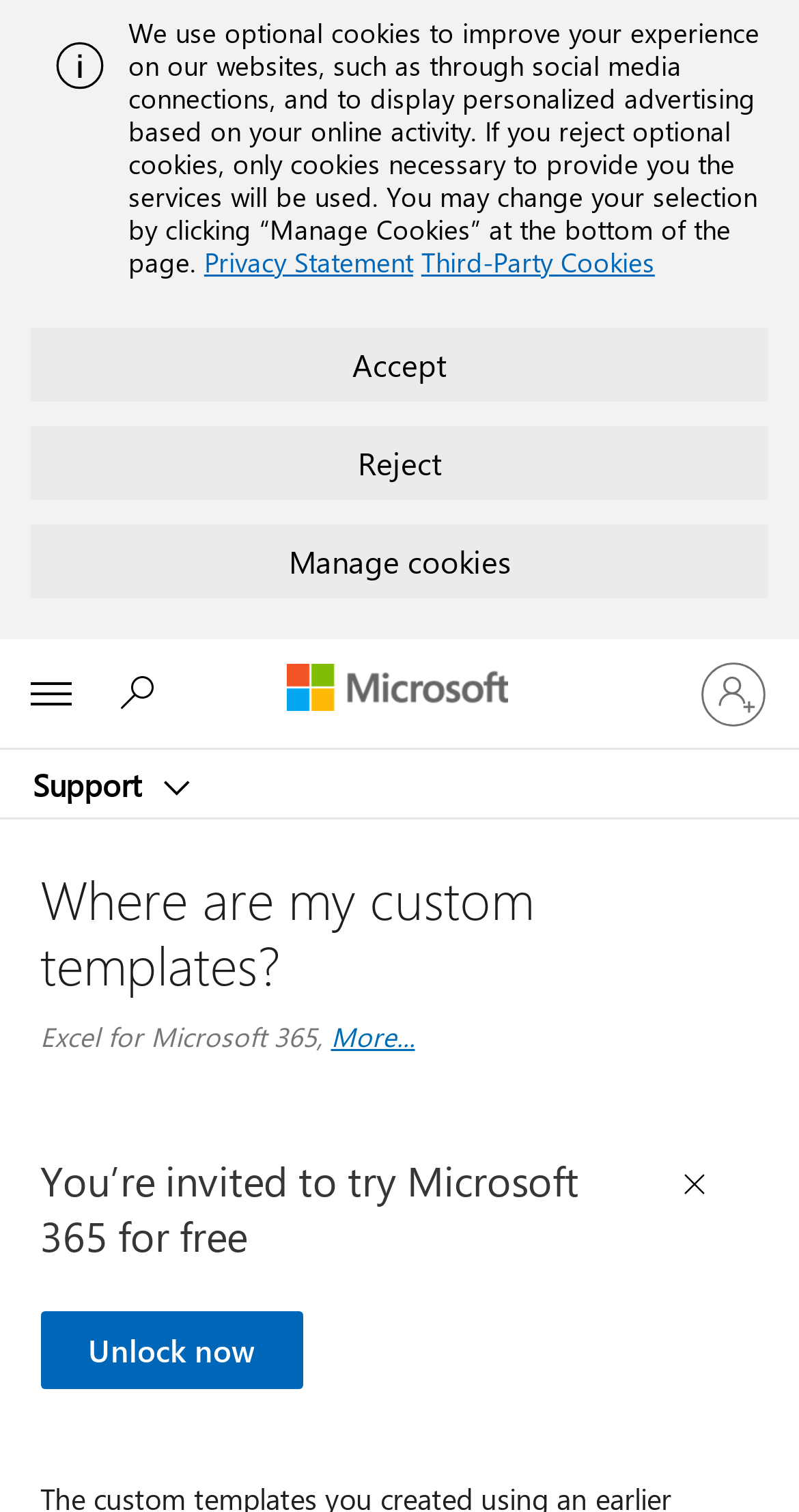What is the offer mentioned in the webpage?
Using the image as a reference, give an elaborate response to the question.

I found this offer by looking at the promotional text at the bottom of the webpage, which invites users to try Microsoft 365 for free.